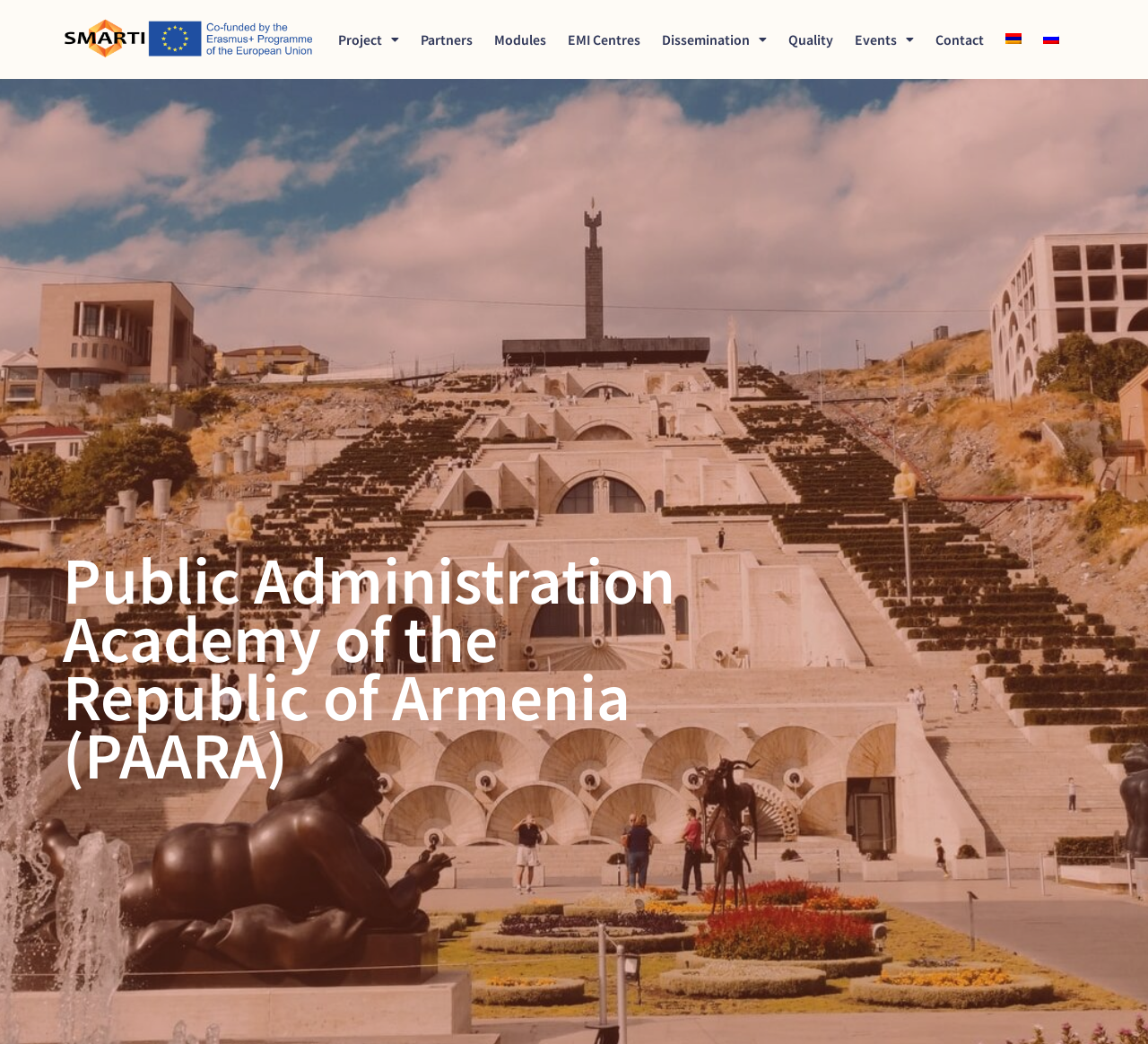Give a one-word or short phrase answer to this question: 
What is the purpose of the 'Project' link?

To access project information